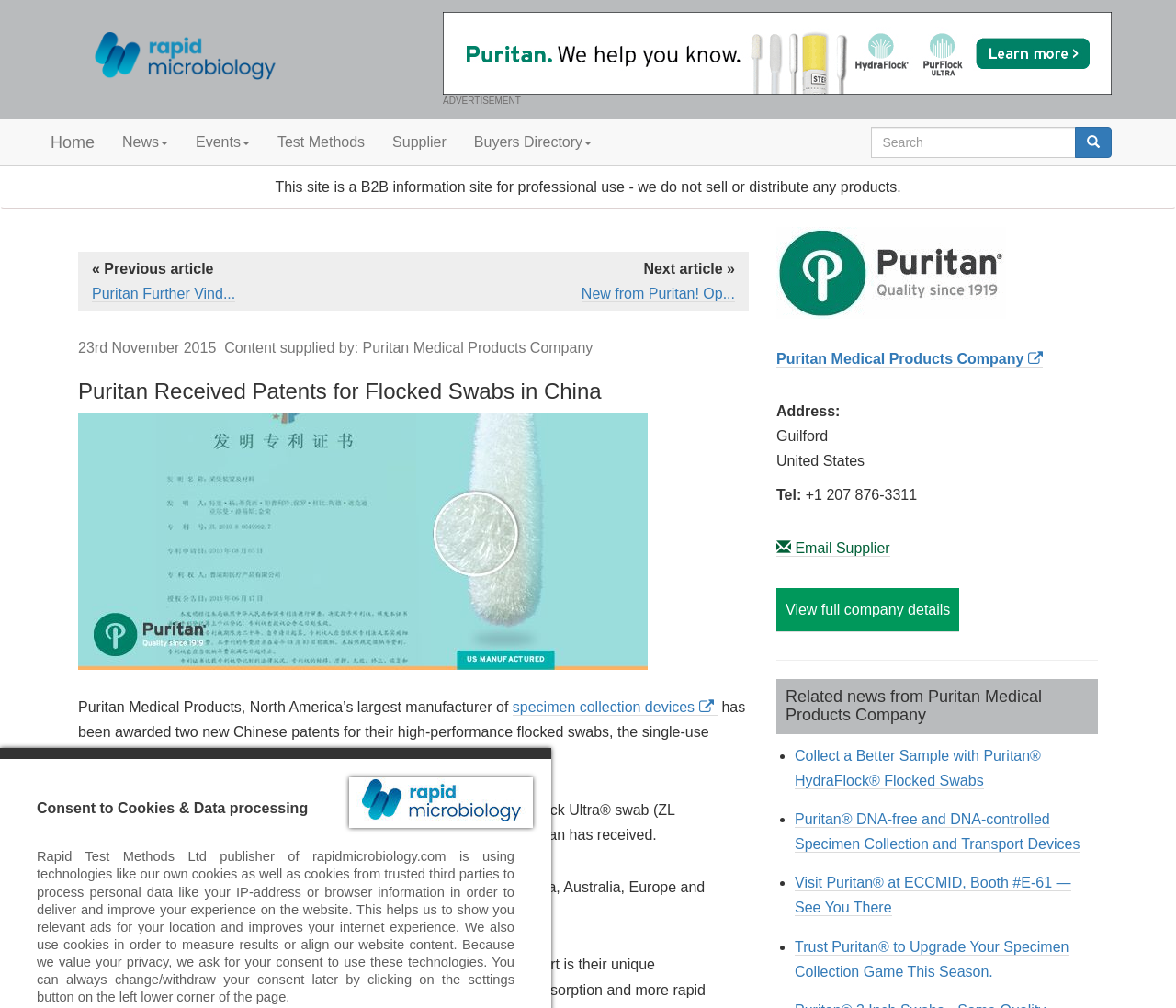Find the bounding box coordinates of the element to click in order to complete this instruction: "Read news". The bounding box coordinates must be four float numbers between 0 and 1, denoted as [left, top, right, bottom].

[0.092, 0.119, 0.155, 0.164]